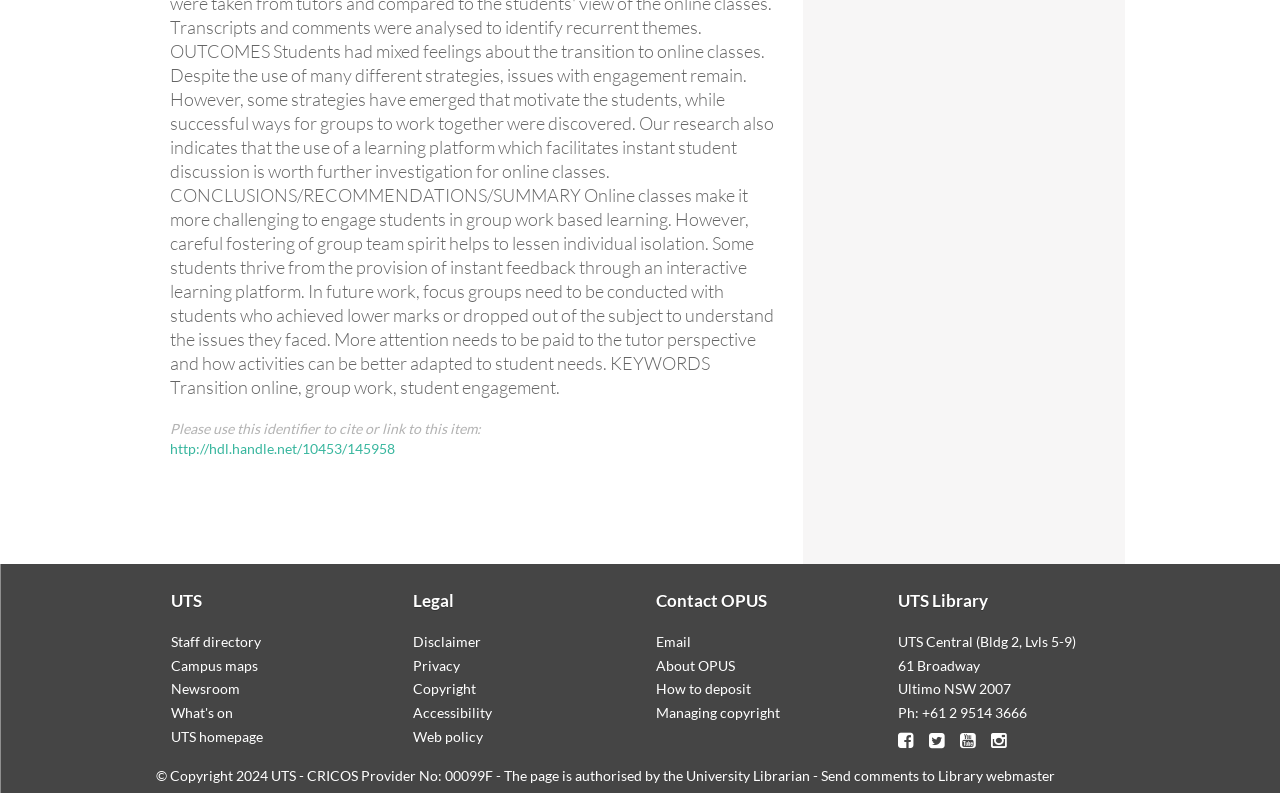Determine the bounding box for the UI element described here: "How to deposit".

[0.512, 0.858, 0.586, 0.879]